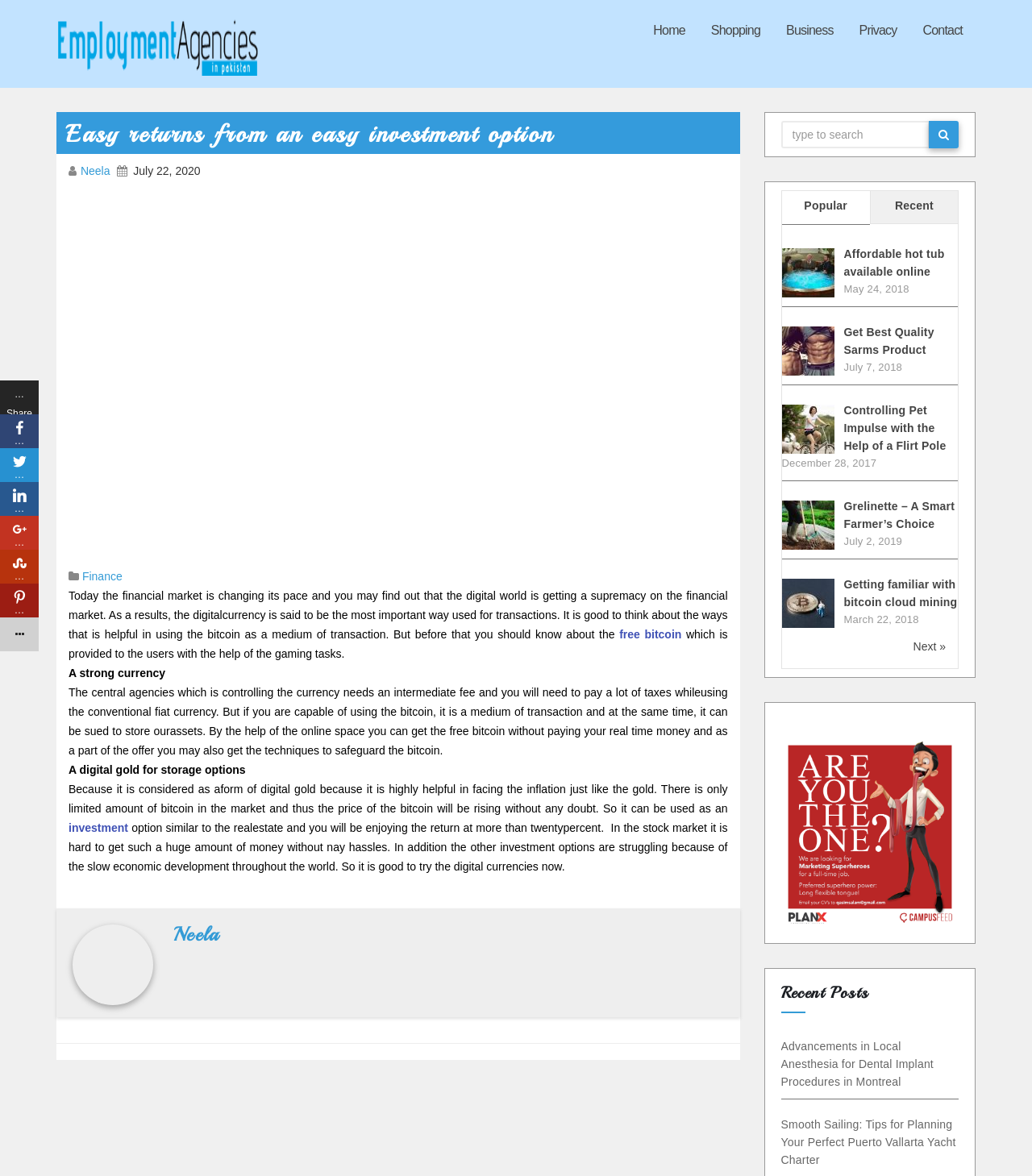Provide a short answer using a single word or phrase for the following question: 
What is the benefit of using bitcoin?

High returns